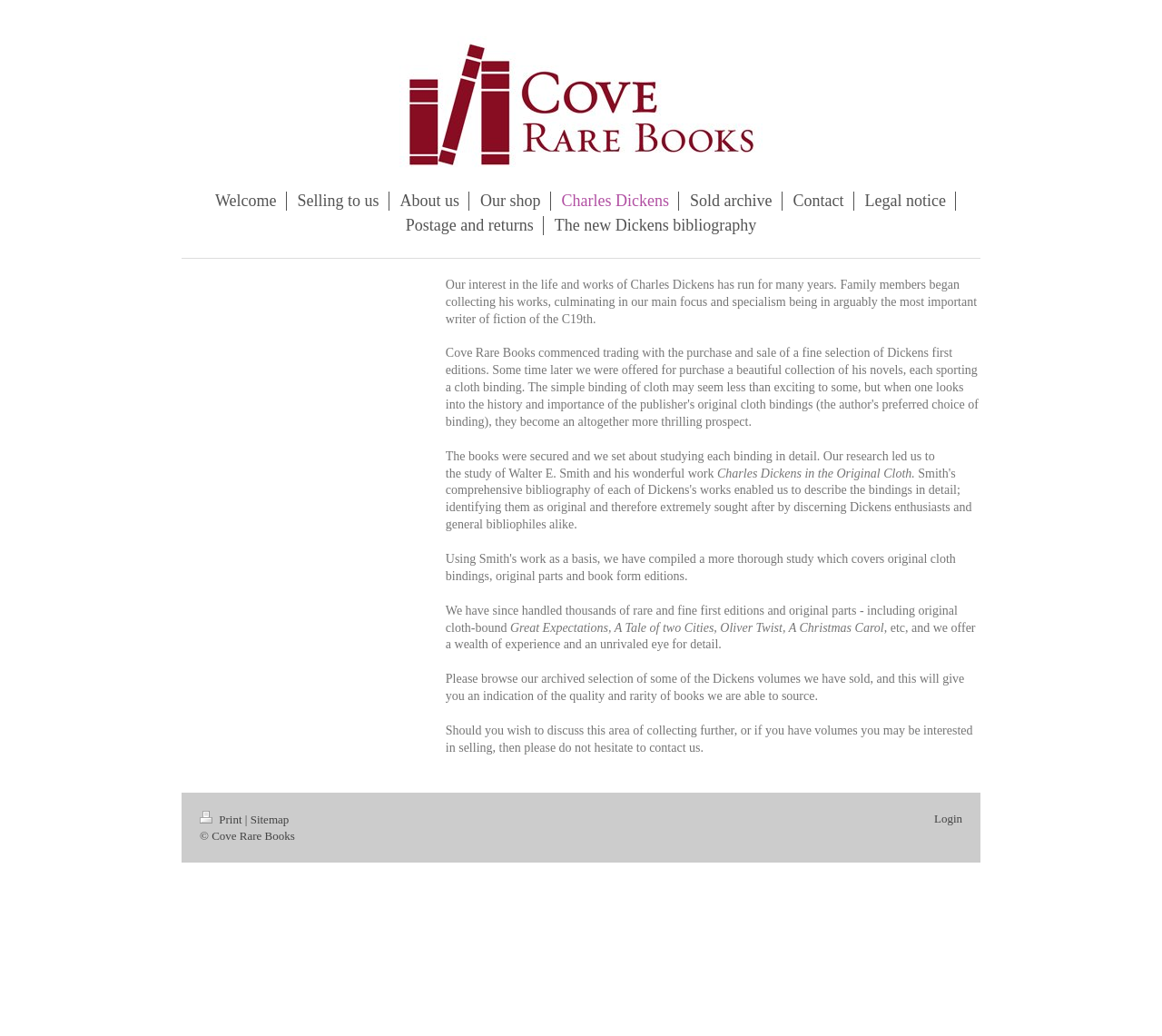Please find the bounding box coordinates of the section that needs to be clicked to achieve this instruction: "Login to the account".

[0.804, 0.783, 0.828, 0.796]